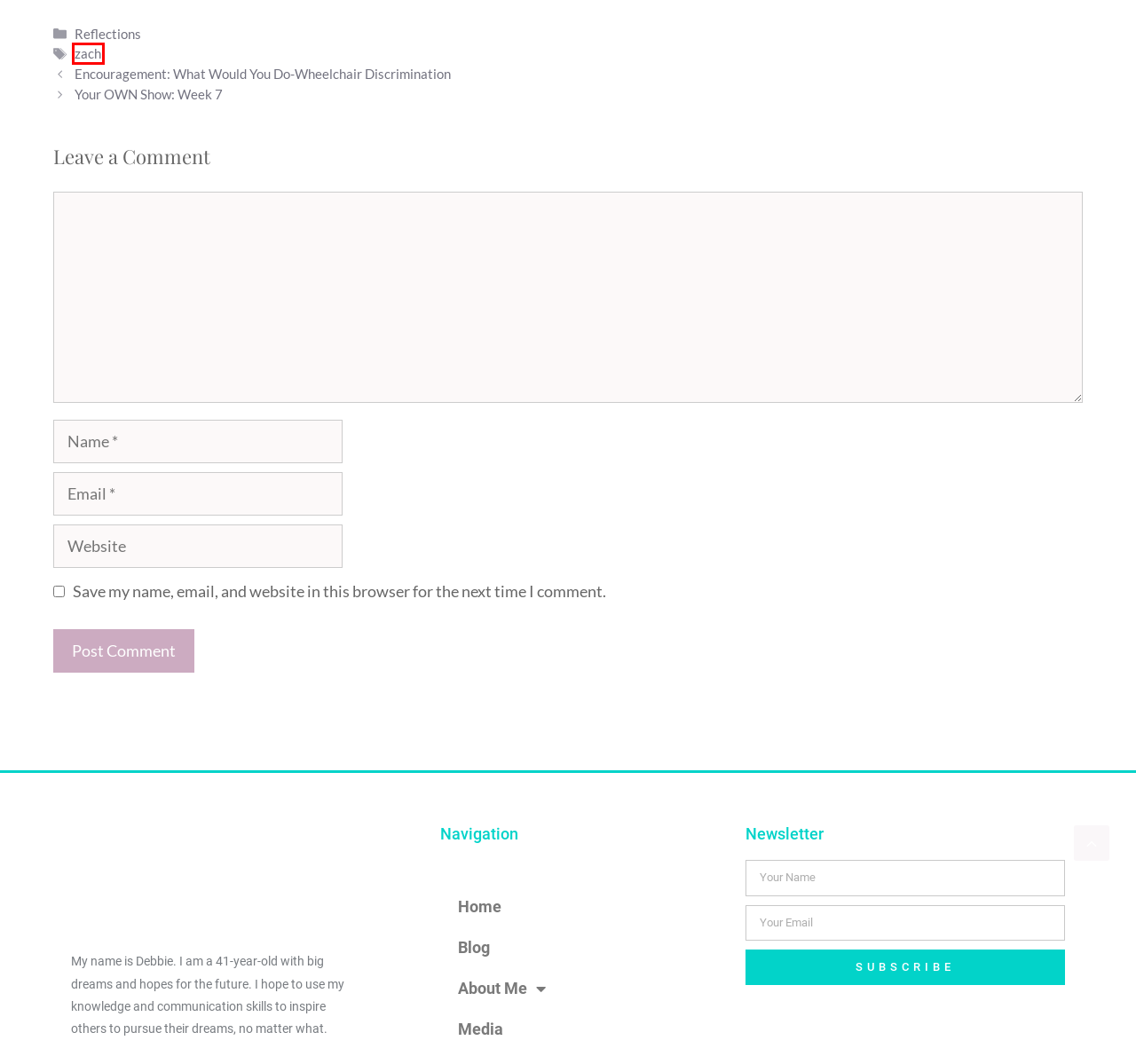Look at the screenshot of a webpage, where a red bounding box highlights an element. Select the best description that matches the new webpage after clicking the highlighted element. Here are the candidates:
A. A Life Without Limits - Rollin' Into The Future
B. About Me - Rollin' Into The Future
C. zach - Rollin' Into The Future
D. Visual Sitemap - Rollin' Into The Future
E. Encouragement: What Would You Do-Wheelchair Discrimination - Rollin' Into The Future
F. Your OWN Show: Week 7 - Rollin' Into The Future
G. Reflections - Rollin' Into The Future
H. Media - Rollin' Into The Future

C